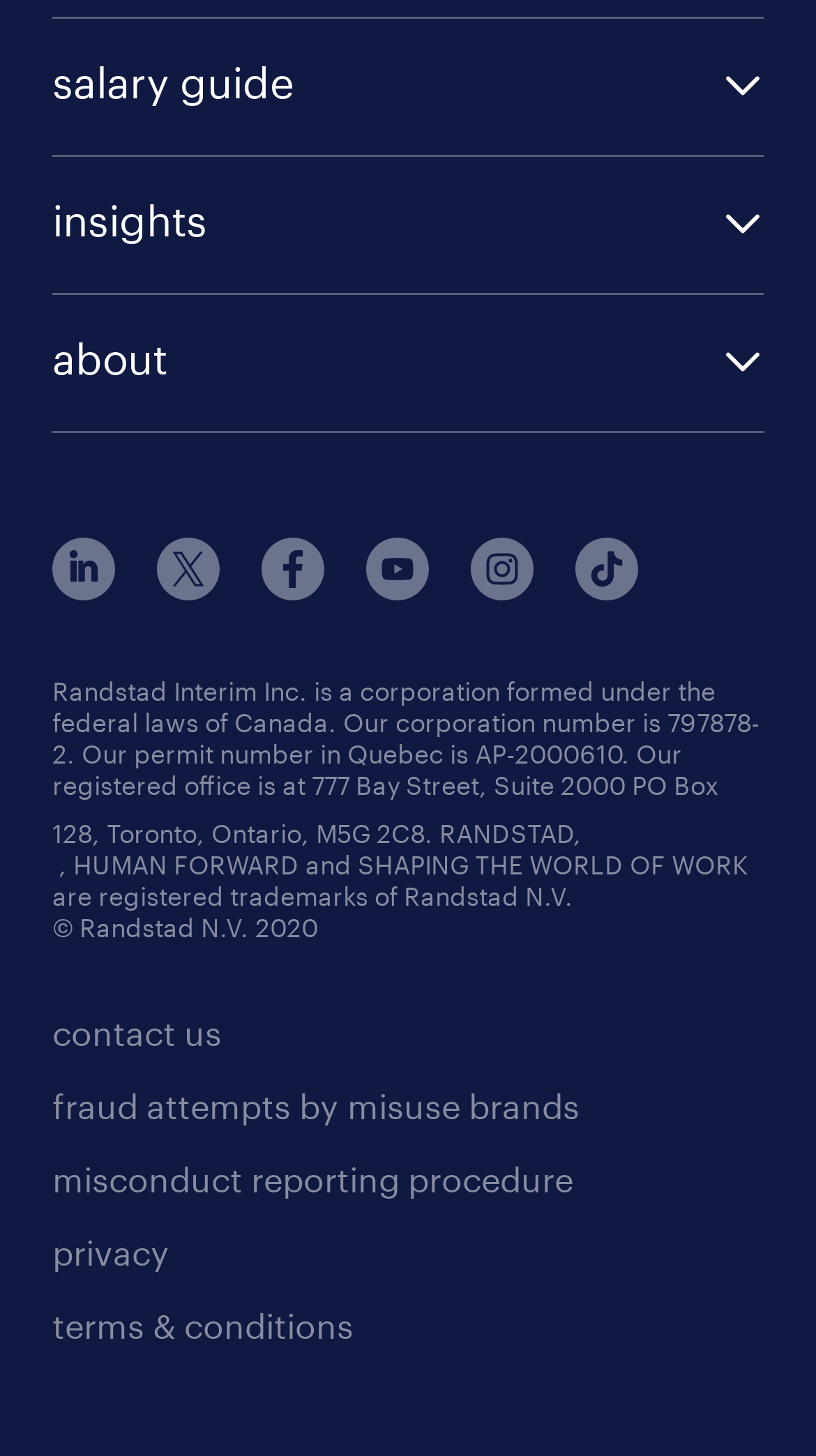How many buttons are present in the top navigation menu?
Use the image to answer the question with a single word or phrase.

3